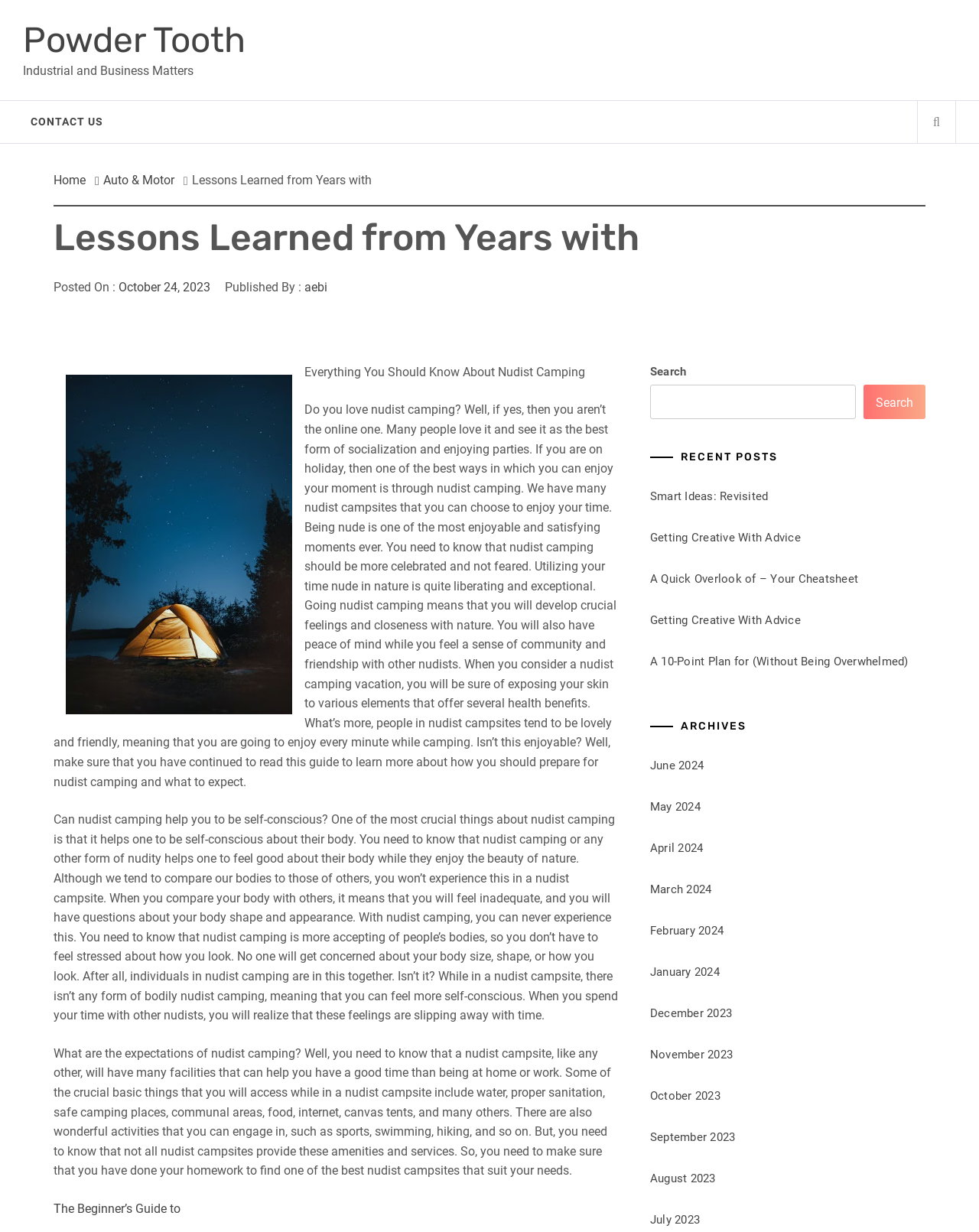Please specify the bounding box coordinates of the area that should be clicked to accomplish the following instruction: "Read the post about nudist camping". The coordinates should consist of four float numbers between 0 and 1, i.e., [left, top, right, bottom].

[0.055, 0.327, 0.63, 0.64]